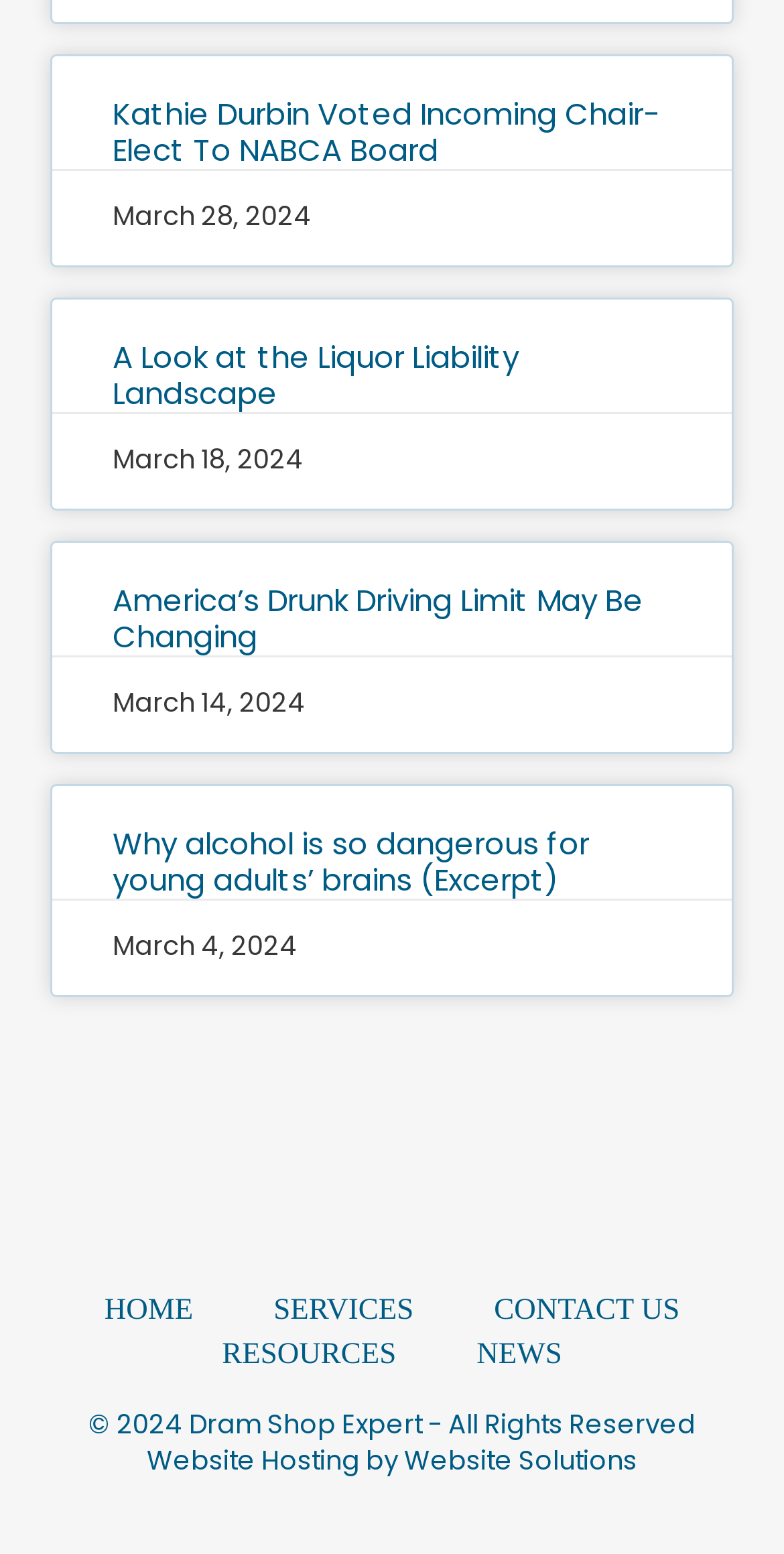Provide the bounding box coordinates in the format (top-left x, top-left y, bottom-right x, bottom-right y). All values are floating point numbers between 0 and 1. Determine the bounding box coordinate of the UI element described as: Website Hosting by Website Solutions

[0.187, 0.927, 0.813, 0.952]